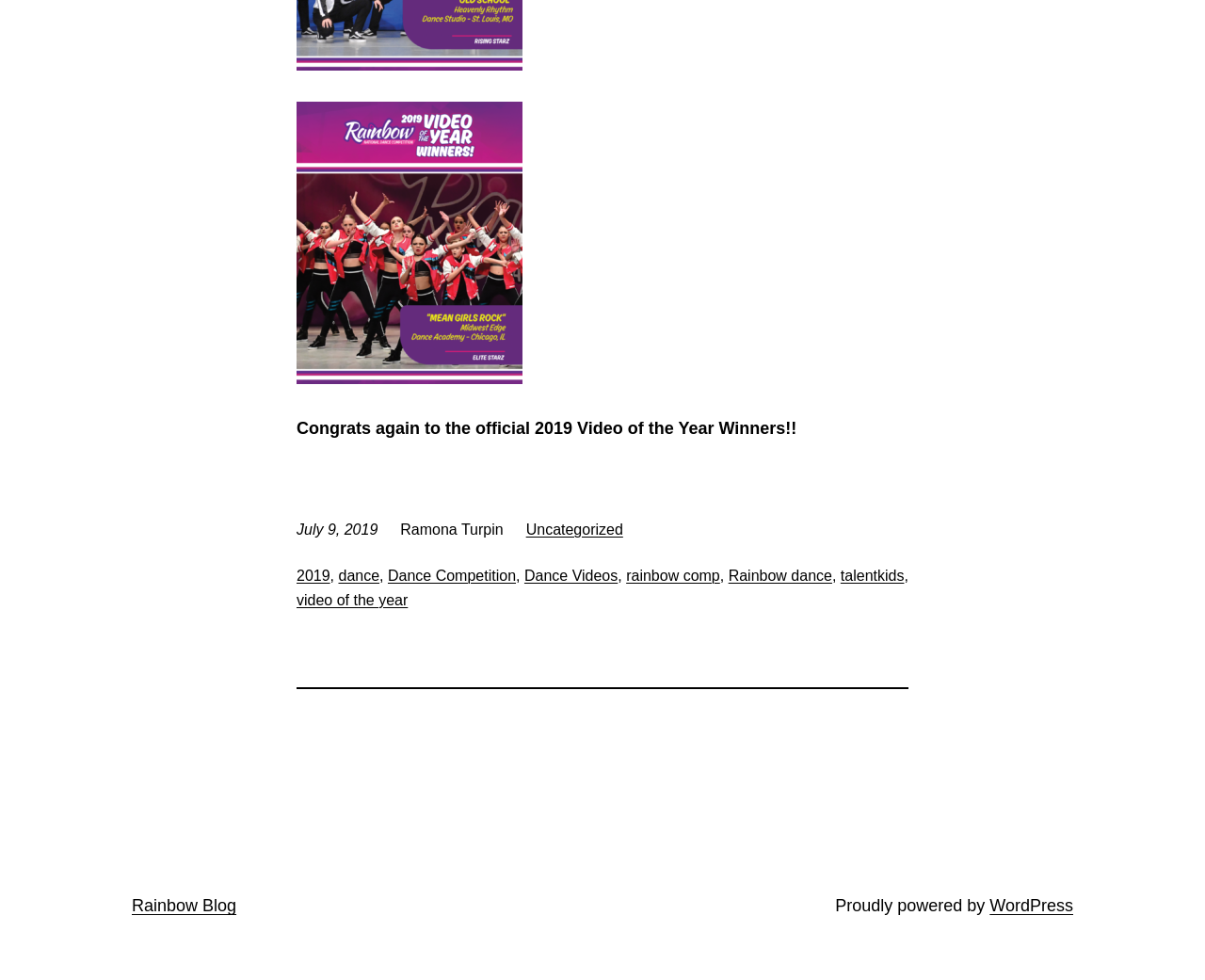Pinpoint the bounding box coordinates of the clickable element needed to complete the instruction: "Explore the video of the year winners". The coordinates should be provided as four float numbers between 0 and 1: [left, top, right, bottom].

[0.246, 0.604, 0.339, 0.62]